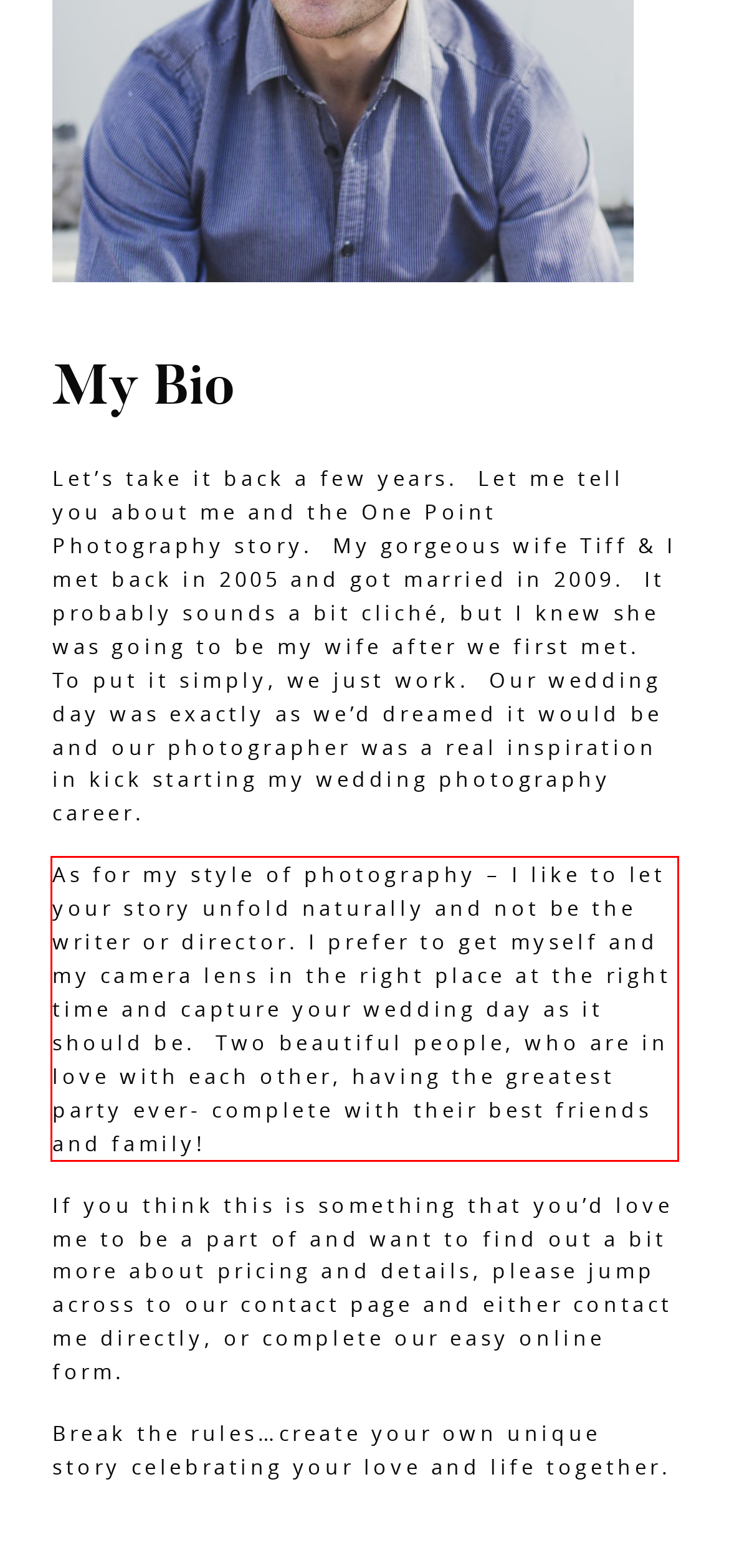By examining the provided screenshot of a webpage, recognize the text within the red bounding box and generate its text content.

As for my style of photography – I like to let your story unfold naturally and not be the writer or director. I prefer to get myself and my camera lens in the right place at the right time and capture your wedding day as it should be. Two beautiful people, who are in love with each other, having the greatest party ever- complete with their best friends and family!